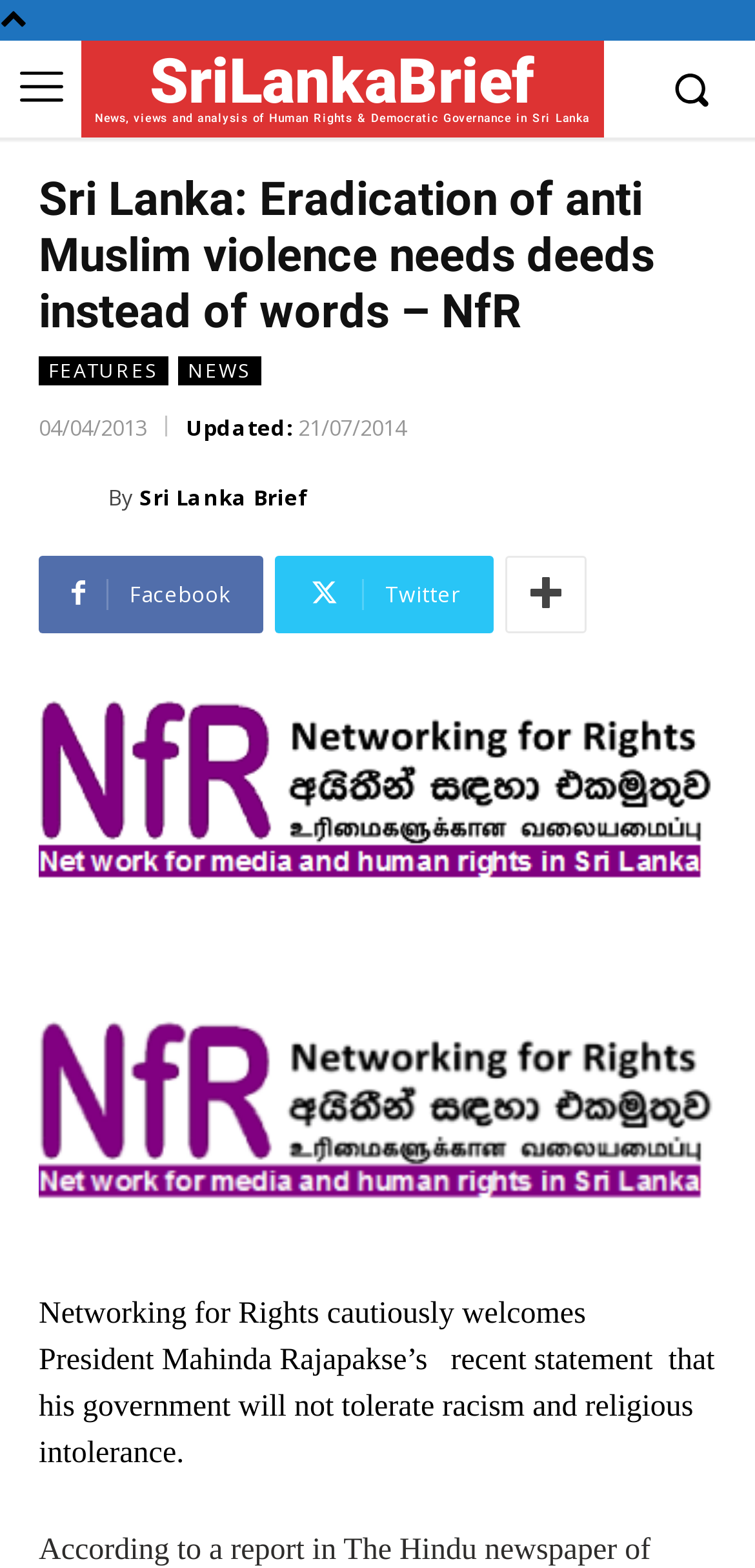What are the two categories of articles on the website?
Using the visual information from the image, give a one-word or short-phrase answer.

FEATURES, NEWS